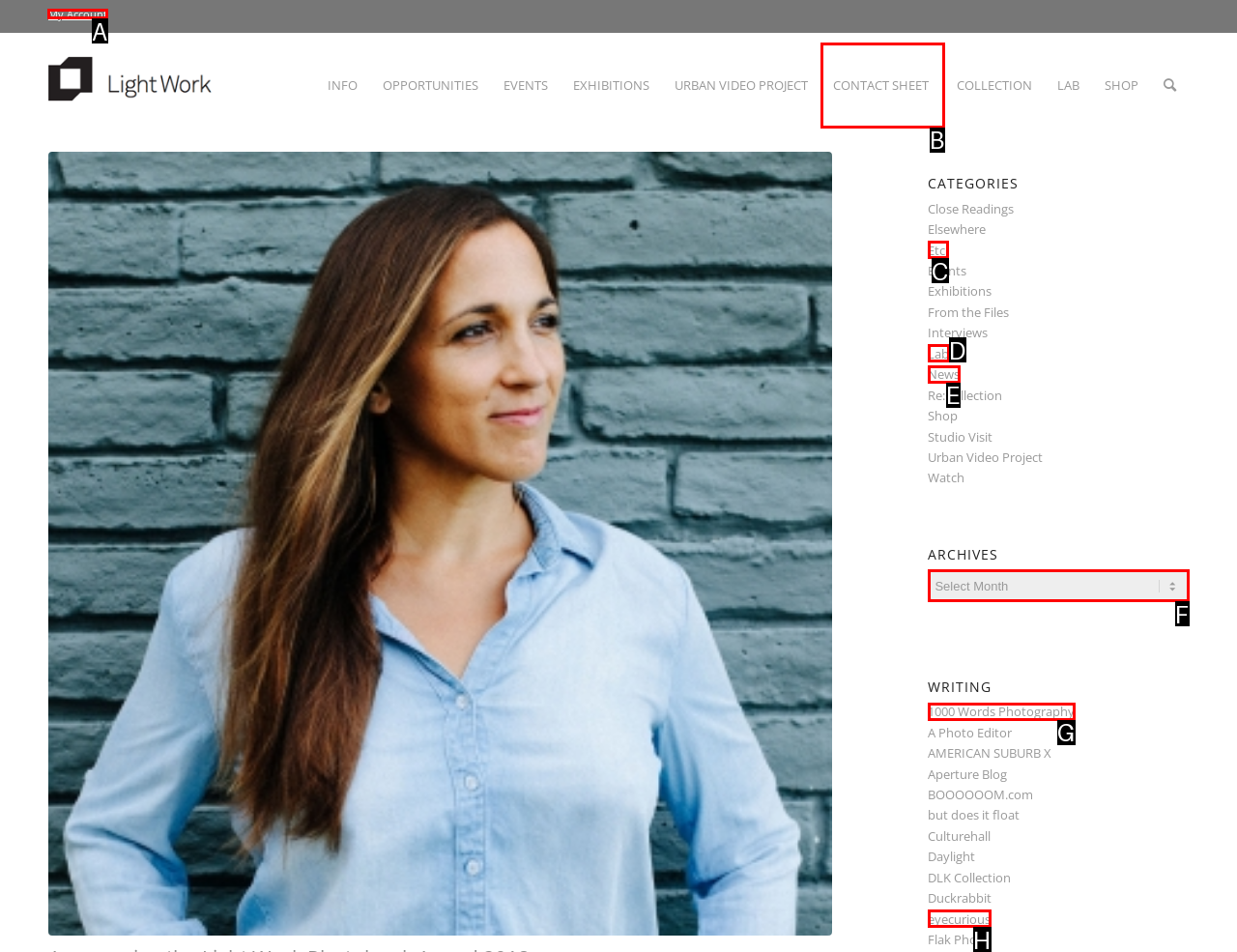Please indicate which HTML element to click in order to fulfill the following task: Click on My Account Respond with the letter of the chosen option.

A